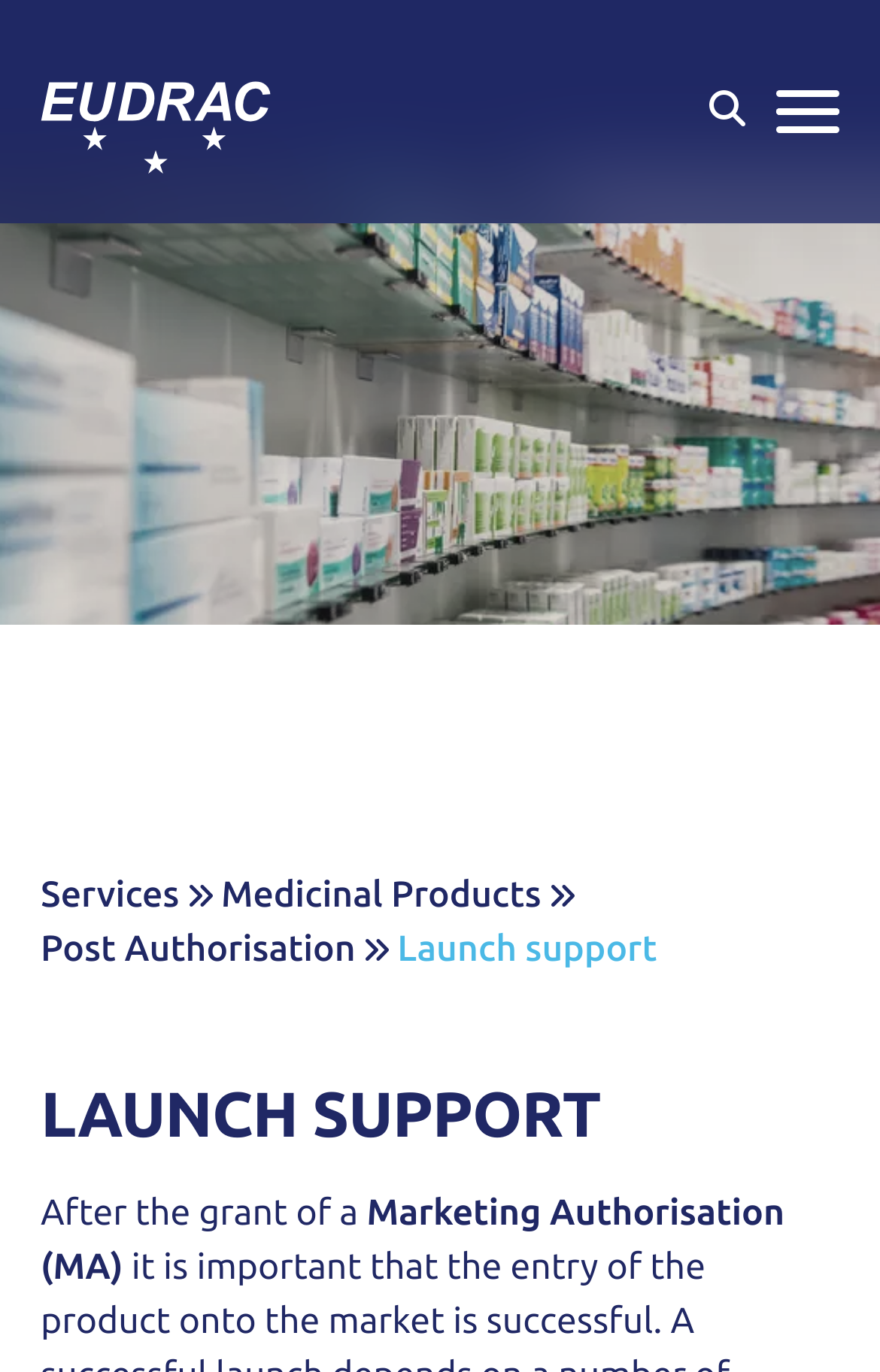What is the type of products supported by EUDRAC?
Ensure your answer is thorough and detailed.

The webpage mentions 'Medicinal Products' as one of the services provided by EUDRAC, which suggests that the company supports medicinal products.